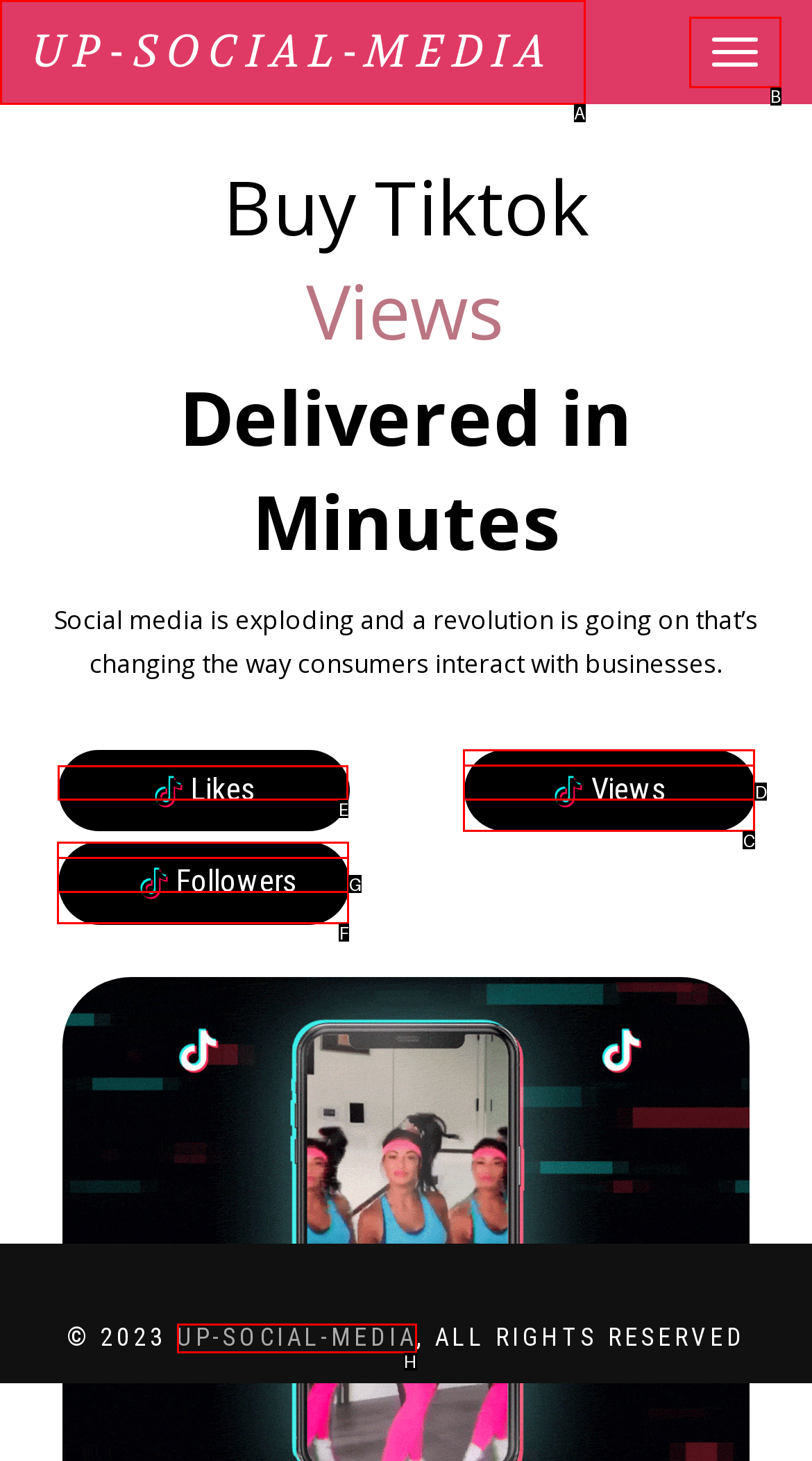Identify the letter of the UI element needed to carry out the task: Buy Tiktok likes
Reply with the letter of the chosen option.

E